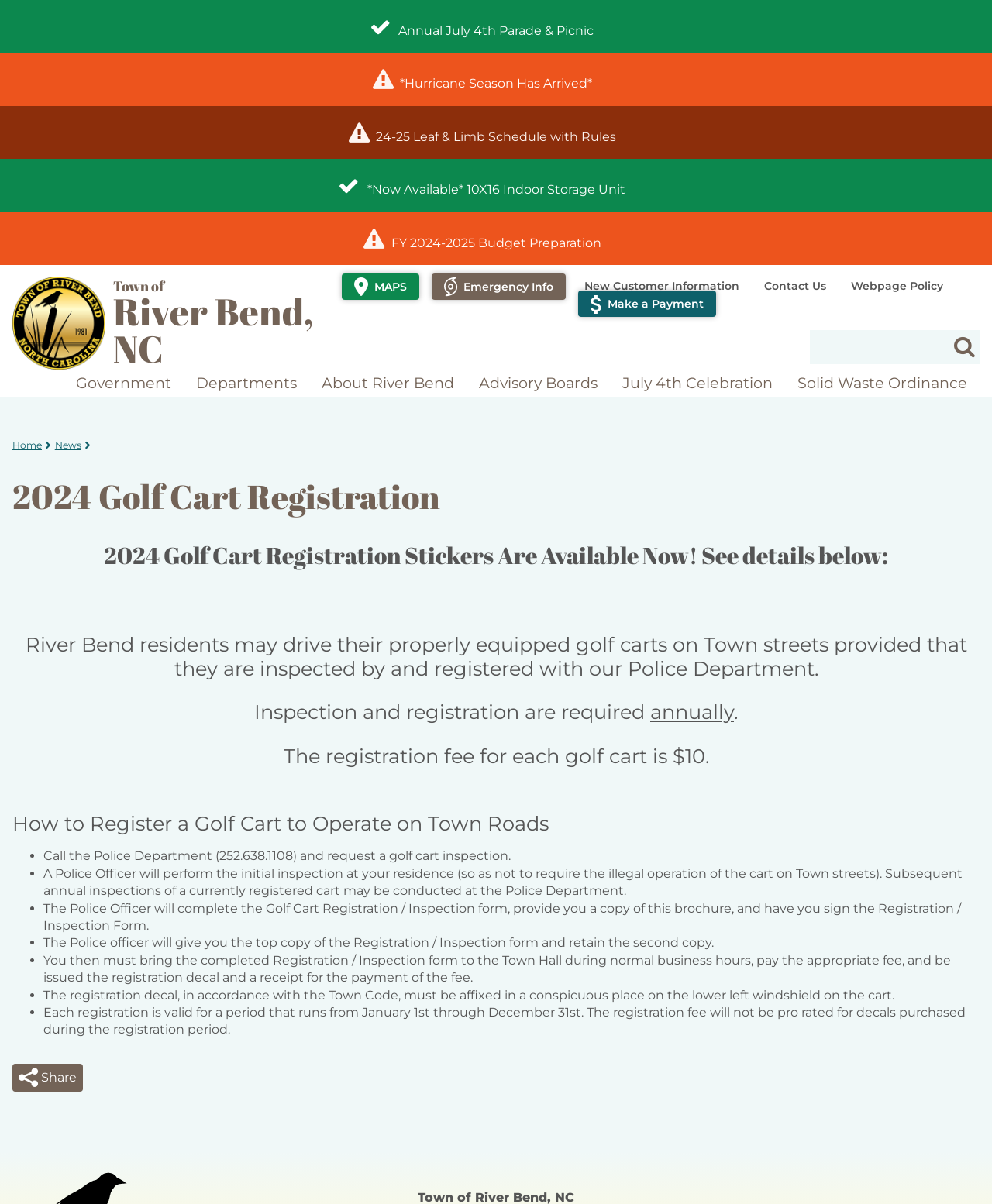Specify the bounding box coordinates for the region that must be clicked to perform the given instruction: "Search for something".

[0.816, 0.274, 0.988, 0.303]